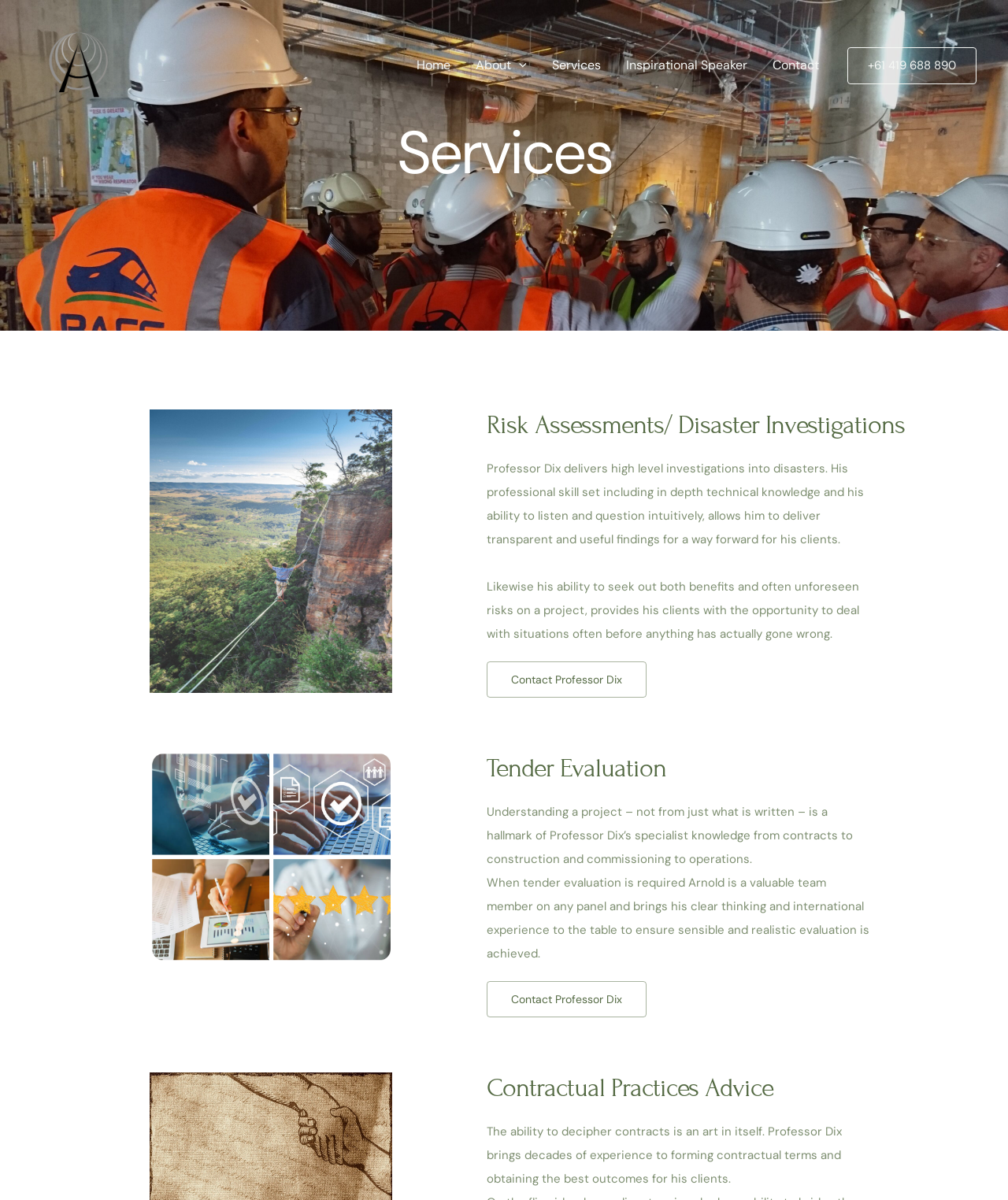Predict the bounding box of the UI element that fits this description: "parent_node: About aria-label="Menu Toggle"".

[0.507, 0.031, 0.523, 0.077]